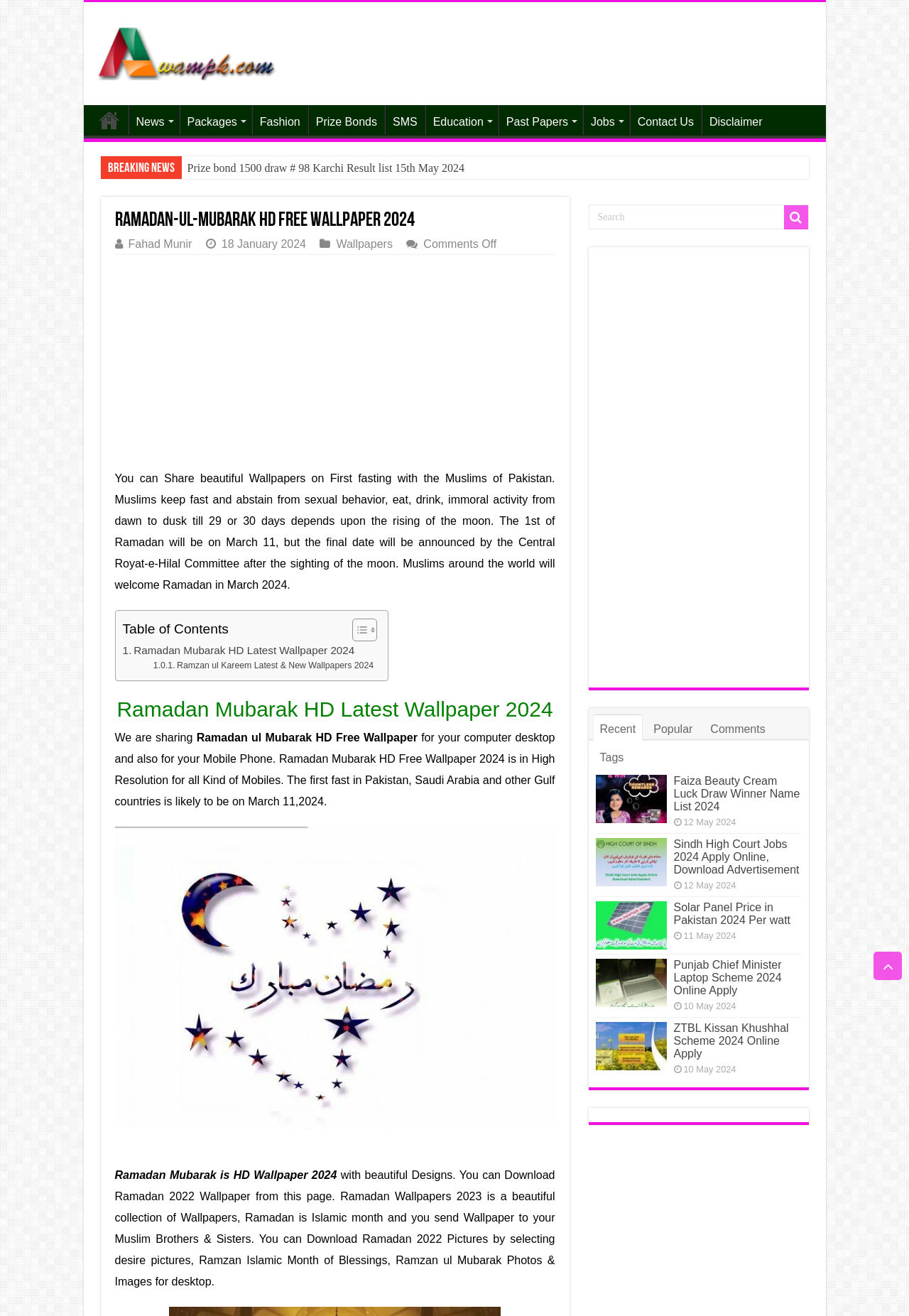What is the first fasting date in Pakistan?
Please use the image to deliver a detailed and complete answer.

According to the webpage, the first fast in Pakistan, Saudi Arabia, and other Gulf countries is likely to be on March 11, 2024.